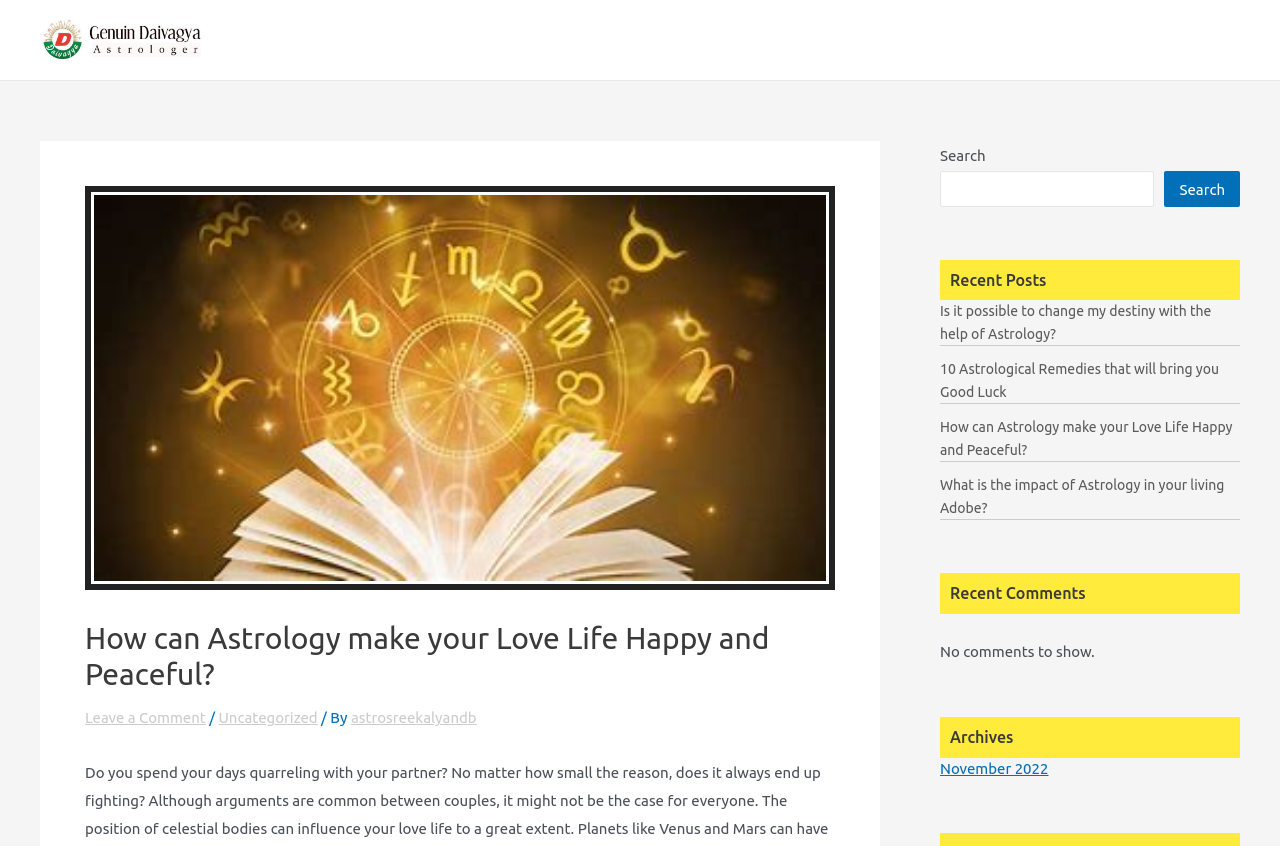Generate a comprehensive description of the webpage content.

This webpage appears to be a blog post about astrology and its impact on love life. The main title of the post, "How can Astrology make your Love Life Happy and Peaceful?", is prominently displayed at the top of the page. Below the title, there is a link to leave a comment, followed by the category "Uncategorized" and the author's name "astrosreekalyandb".

On the right-hand side of the page, there is a search bar with a search button, allowing users to search for specific content on the website. Below the search bar, there are three sections: "Recent Posts", "Recent Comments", and "Archives". The "Recent Posts" section lists four links to other blog posts, including the current one. The "Recent Comments" section indicates that there are no comments to show. The "Archives" section has a single link to "November 2022".

The meta description suggests that the blog post may discuss common arguments between couples and how astrology can help resolve them. However, the content of the post itself is not provided in the accessibility tree.